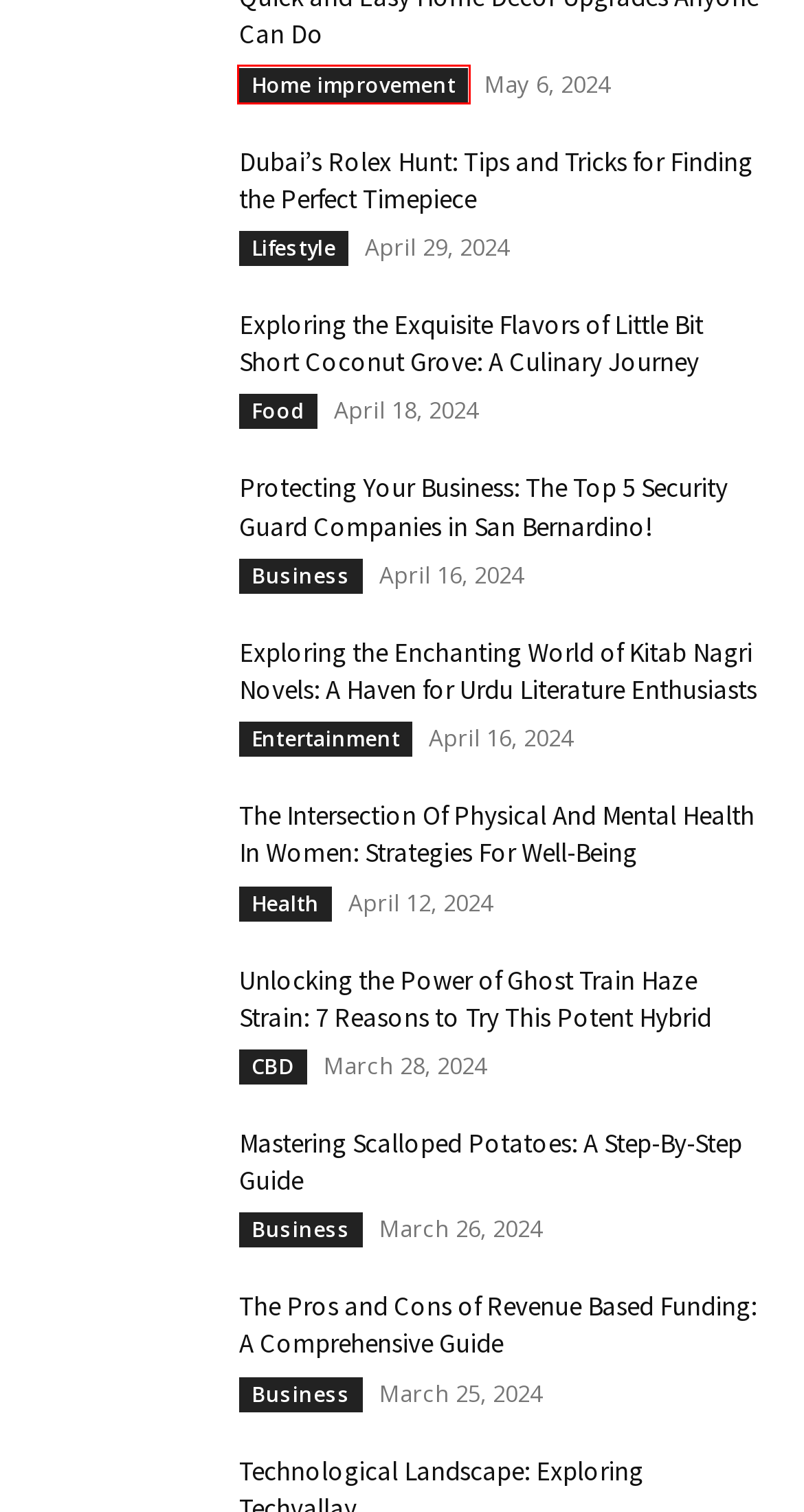Look at the screenshot of a webpage that includes a red bounding box around a UI element. Select the most appropriate webpage description that matches the page seen after clicking the highlighted element. Here are the candidates:
A. Food Archives - DKWORLDNEWS
B. Home improvement Archives - DKWORLDNEWS
C. Dubai's Rolex Hunt: Tips and Tricks for Finding the Perfect Timepiece
D. Business Archives - DKWORLDNEWS
E. The Pros and Cons of Revenue Based Funding: A Comprehensive Guide
F. Lifestyle Archives - DKWORLDNEWS
G. Entertainment Archives - DKWORLDNEWS
H. CBD Archives - DKWORLDNEWS

B